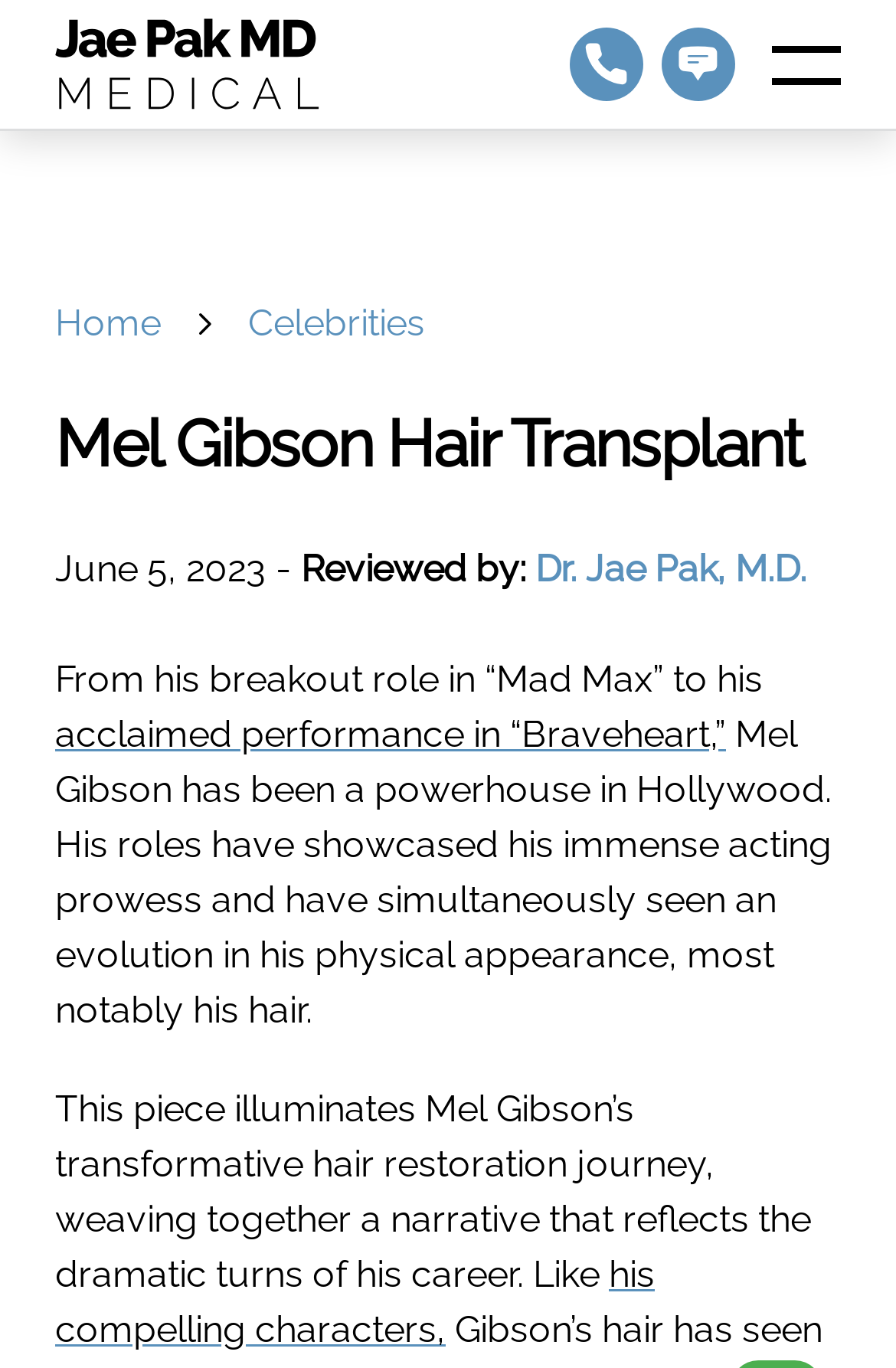Identify the bounding box coordinates of the region I need to click to complete this instruction: "Open the message".

[0.738, 0.02, 0.821, 0.074]